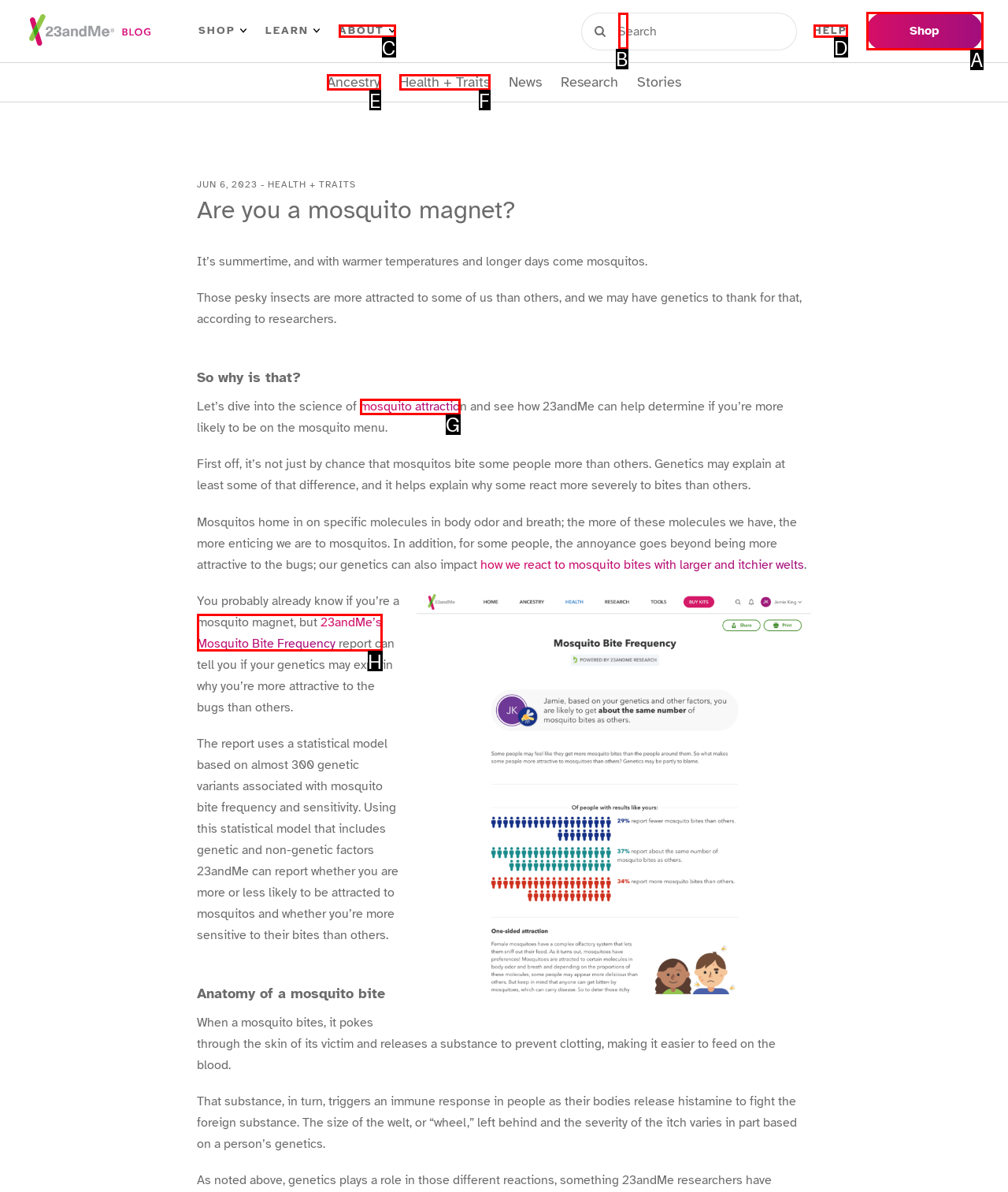Based on the given description: Ancestry, determine which HTML element is the best match. Respond with the letter of the chosen option.

E